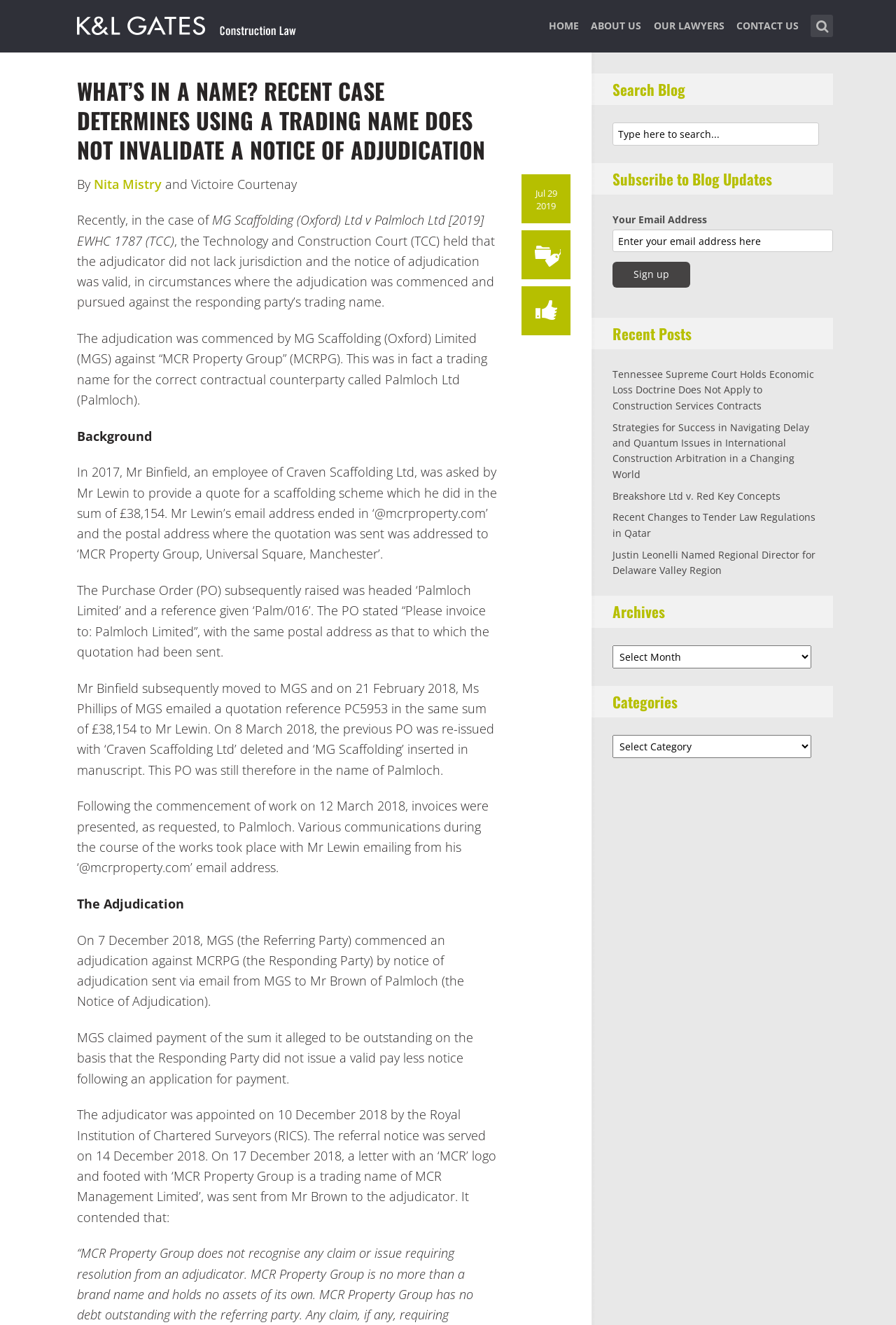What is the name of the author of the blog post?
Based on the image, give a concise answer in the form of a single word or short phrase.

Nita Mistry and Victoire Courtenay